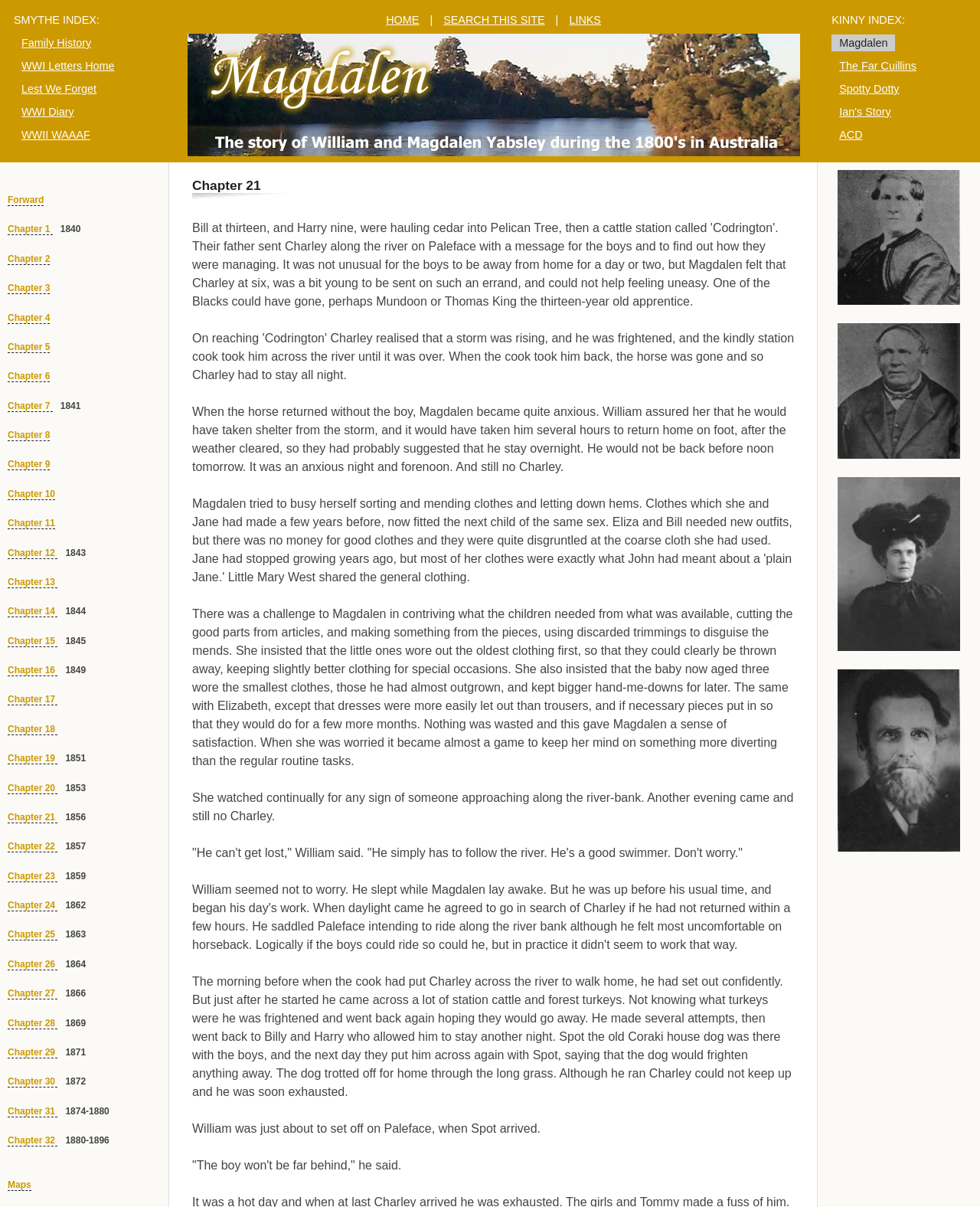Find and specify the bounding box coordinates that correspond to the clickable region for the instruction: "Read about Wharf #2".

None